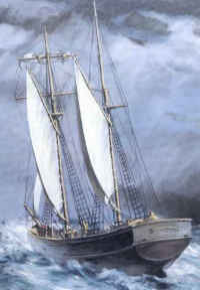What is the era depicted in the image?
Please ensure your answer to the question is detailed and covers all necessary aspects.

The era depicted in the image is from 1834 to 1846, as mentioned in the caption, which is the time period when the ship 'The Elizabeth Cohen' operated between Sydney and Port Macquarie.